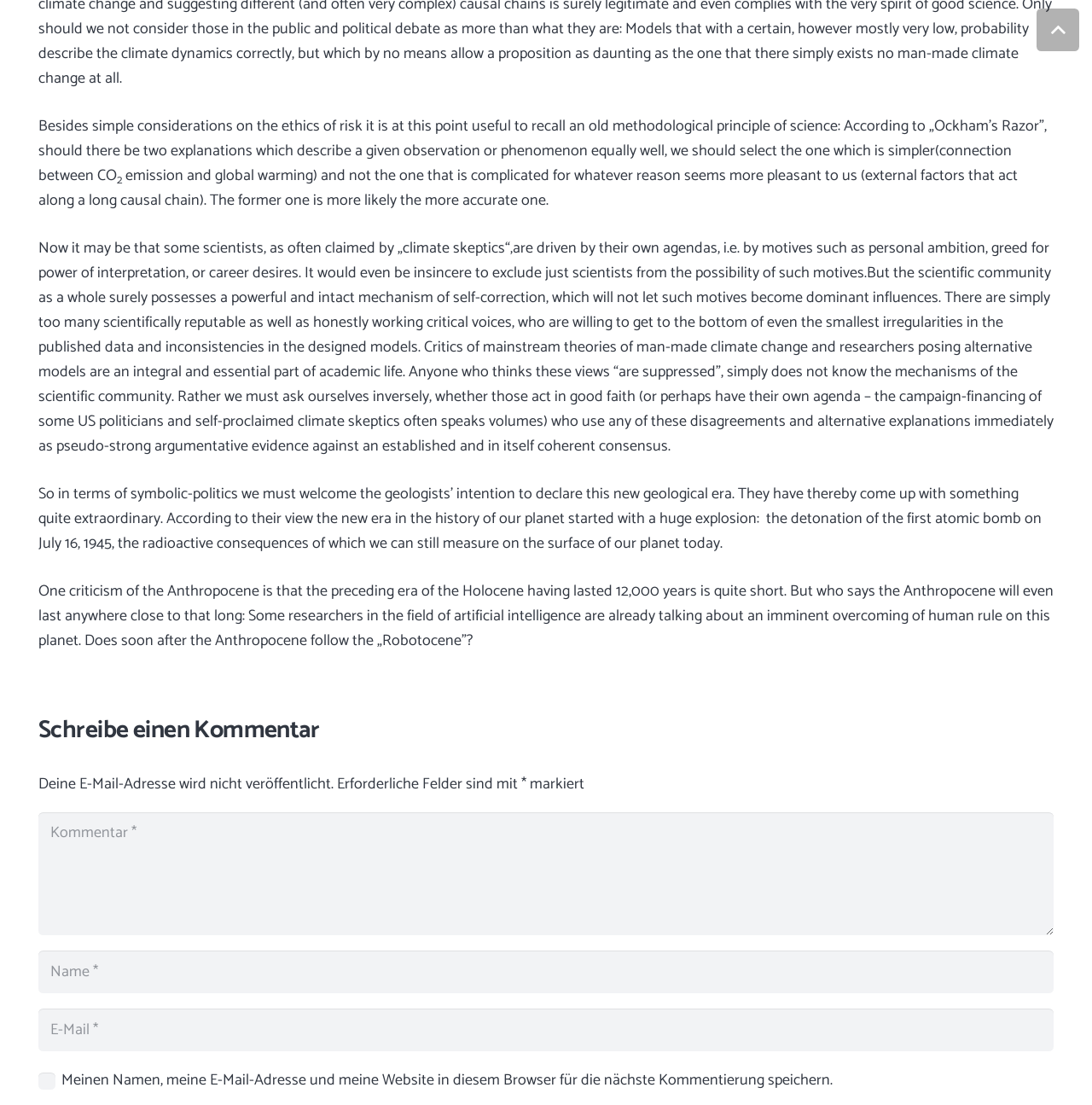What is the function of the checkbox at the bottom of the page?
Analyze the image and deliver a detailed answer to the question.

The function of the checkbox at the bottom of the page is to allow users to save their name, email address, and website in the browser for the next comment, as indicated by the accompanying text.